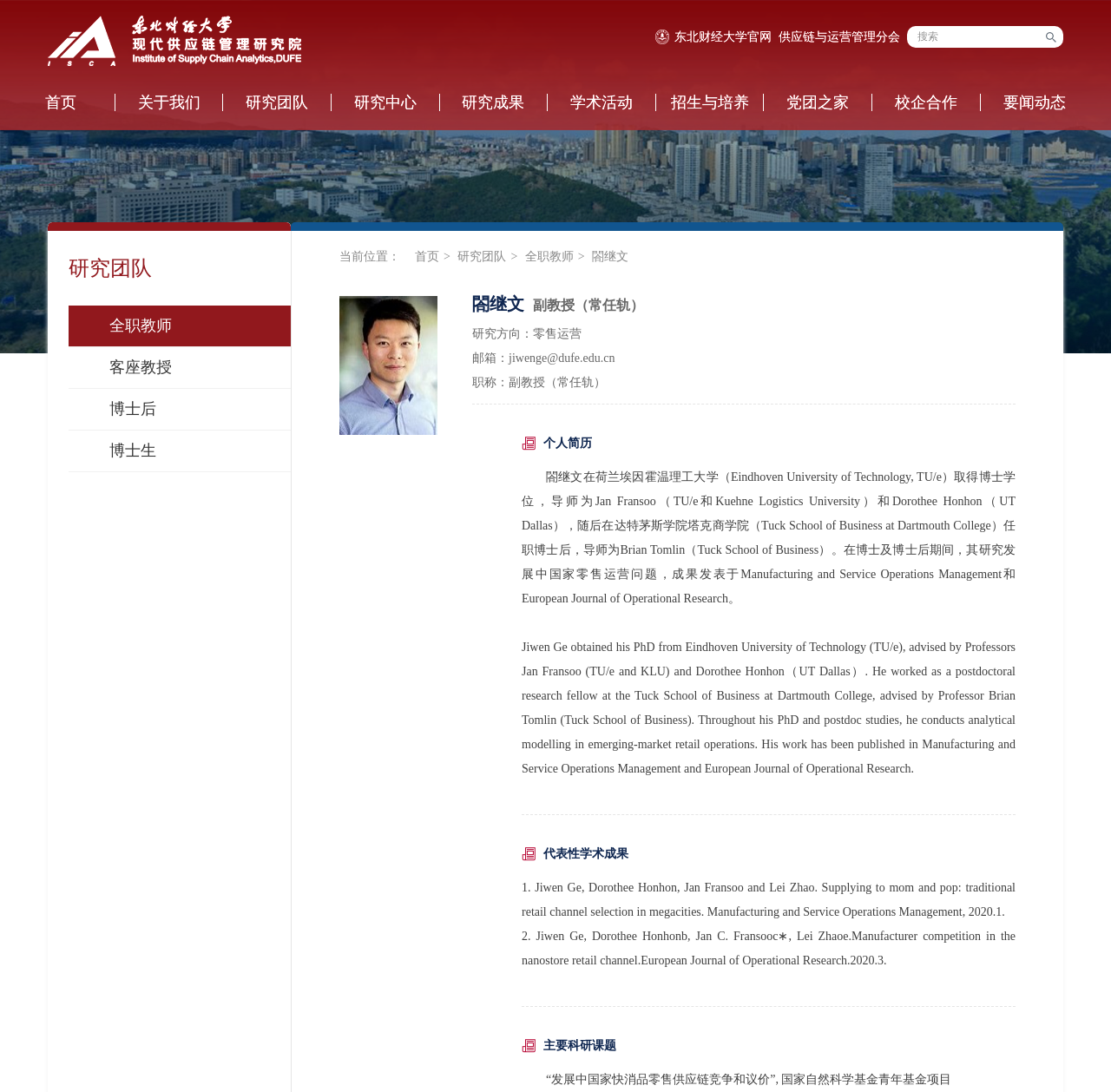What is the name of the researcher?
Answer with a single word or phrase by referring to the visual content.

閤继文